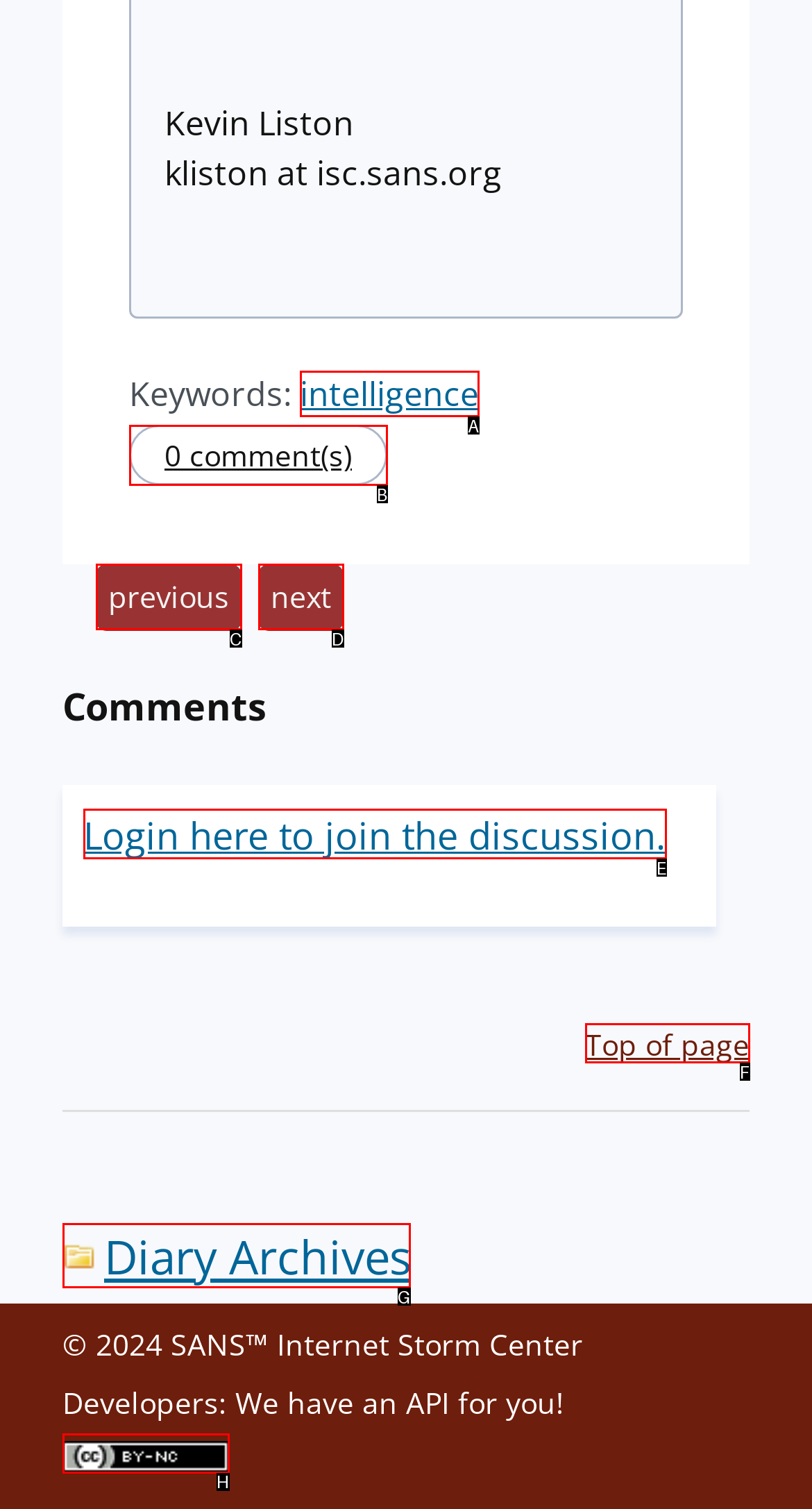Select the appropriate option that fits: Diary Archives
Reply with the letter of the correct choice.

G